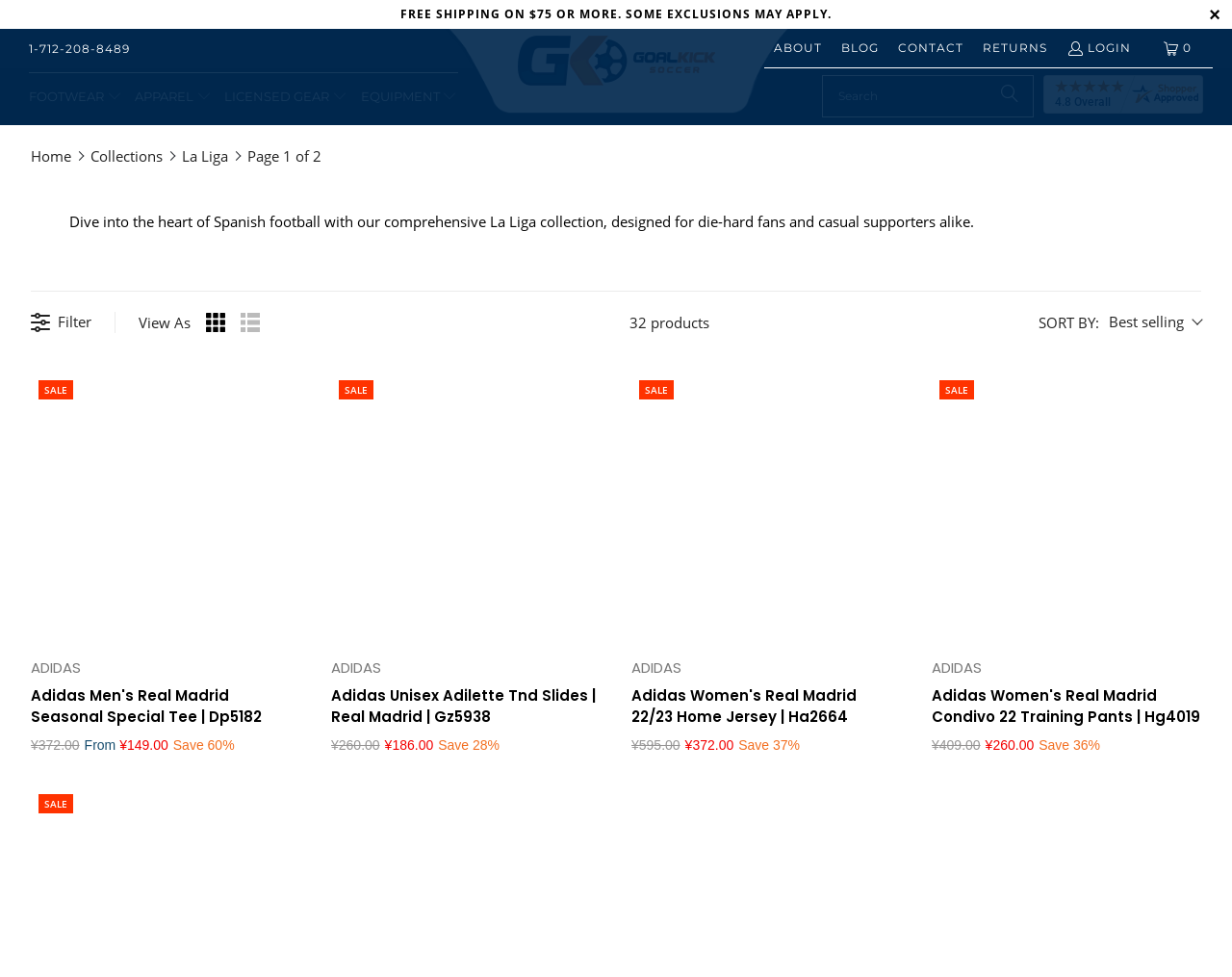Locate the bounding box coordinates of the area that needs to be clicked to fulfill the following instruction: "Select options for the 'adidas Men's Real Madrid Seasonal Special Tee'". The coordinates should be in the format of four float numbers between 0 and 1, namely [left, top, right, bottom].

[0.025, 0.618, 0.215, 0.657]